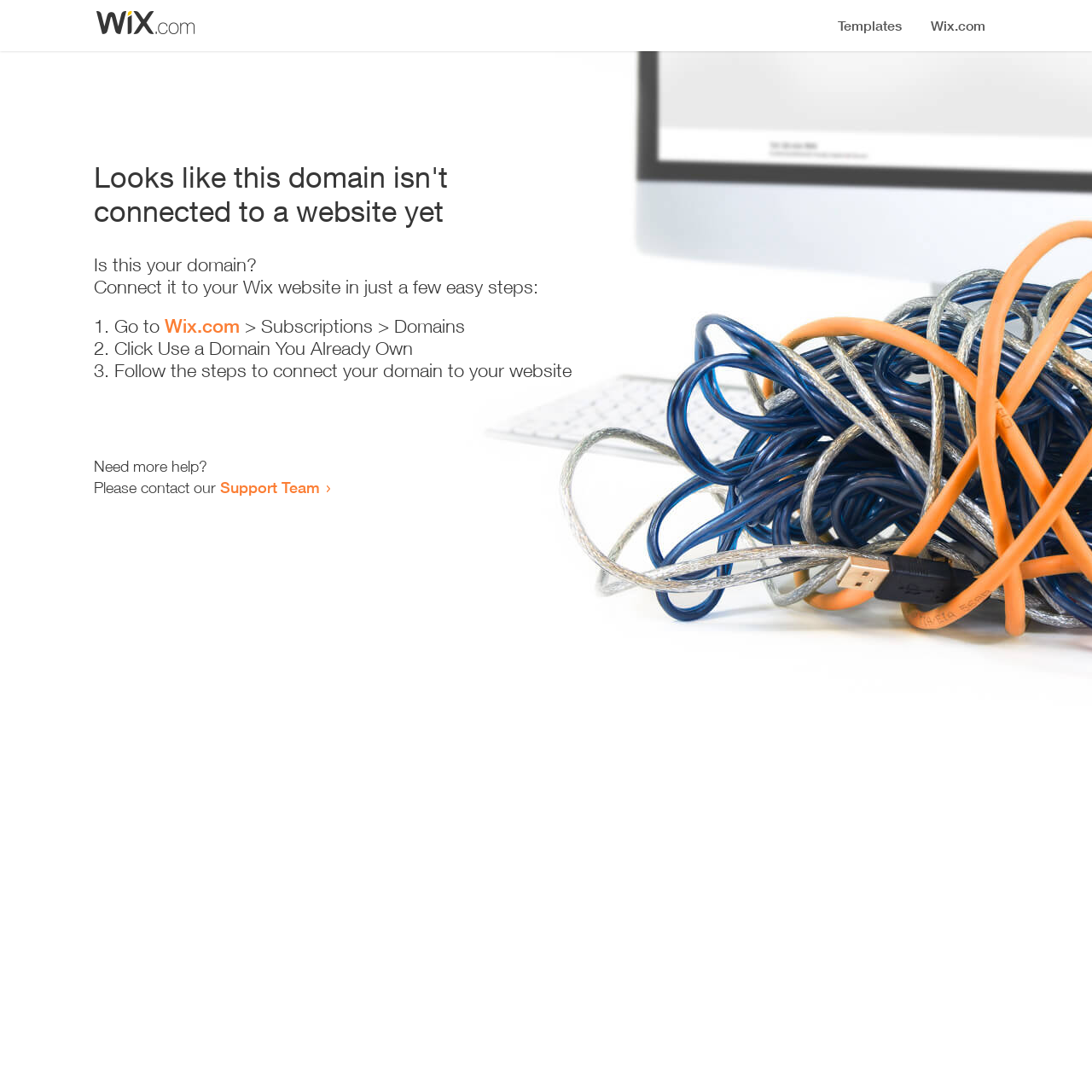Determine the bounding box coordinates in the format (top-left x, top-left y, bottom-right x, bottom-right y). Ensure all values are floating point numbers between 0 and 1. Identify the bounding box of the UI element described by: Wix.com

[0.151, 0.288, 0.22, 0.309]